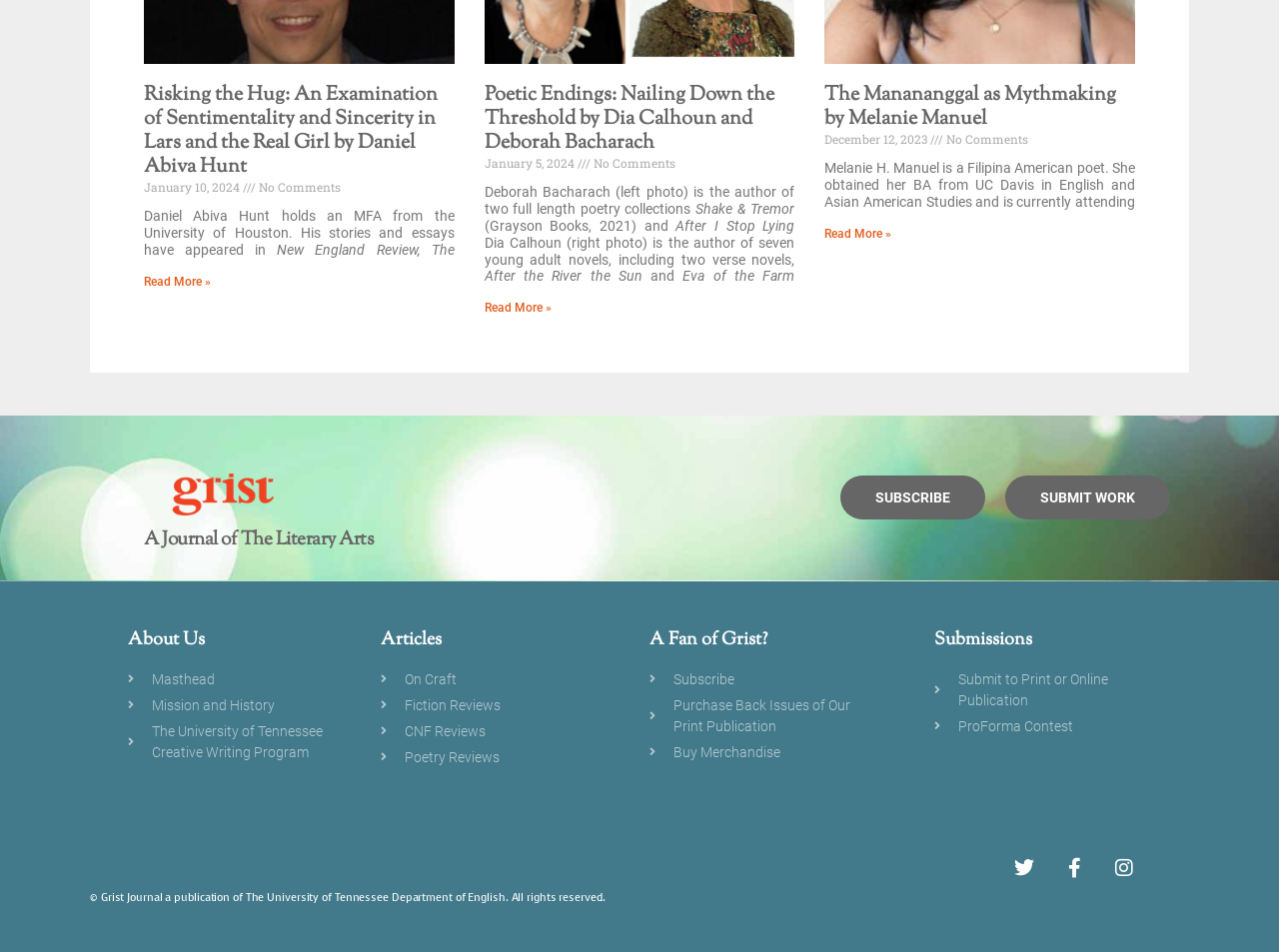Please provide a one-word or phrase answer to the question: 
What is the date of the second article?

January 5, 2024